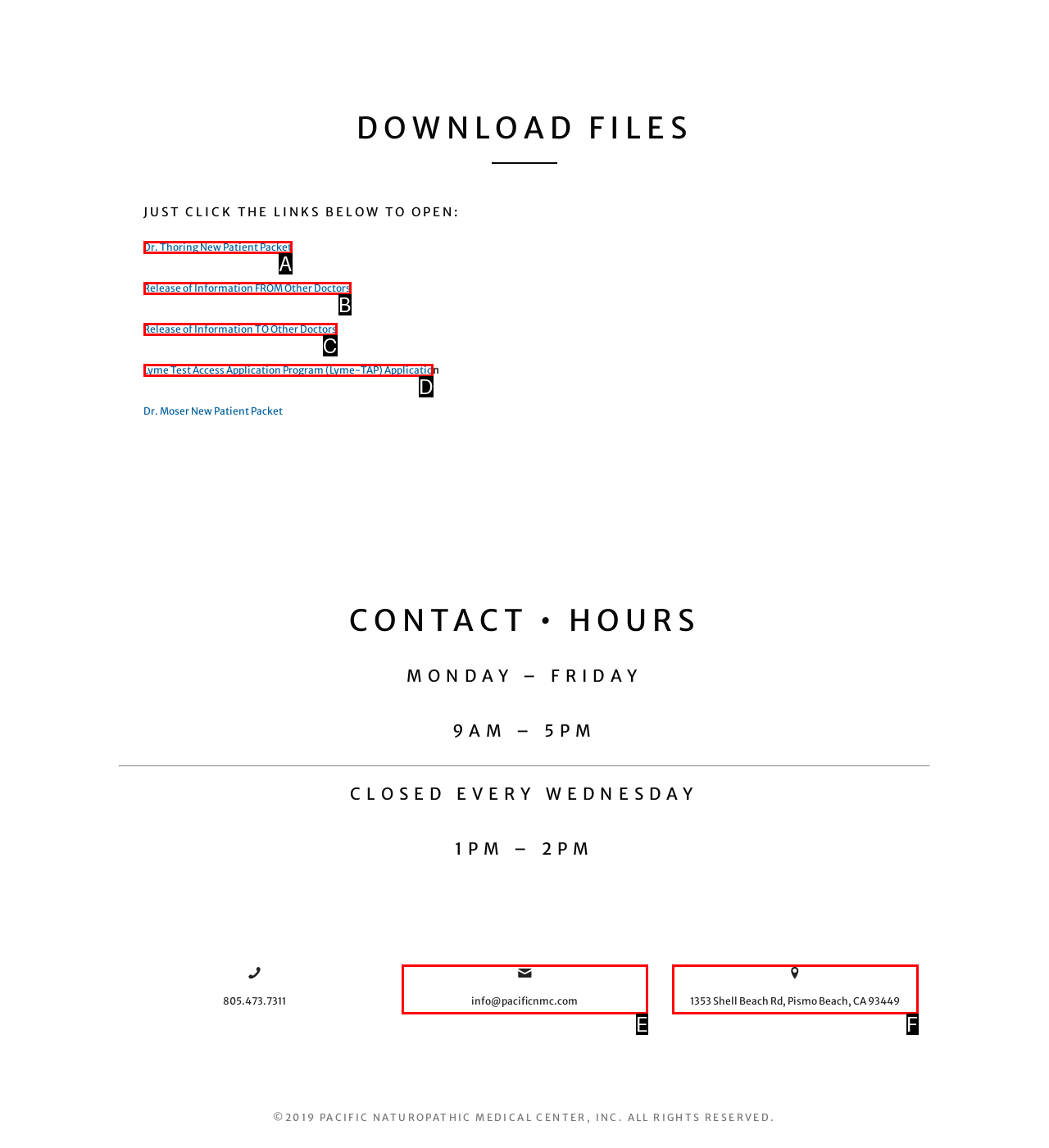Looking at the description: info@pacificnmc.com, identify which option is the best match and respond directly with the letter of that option.

E